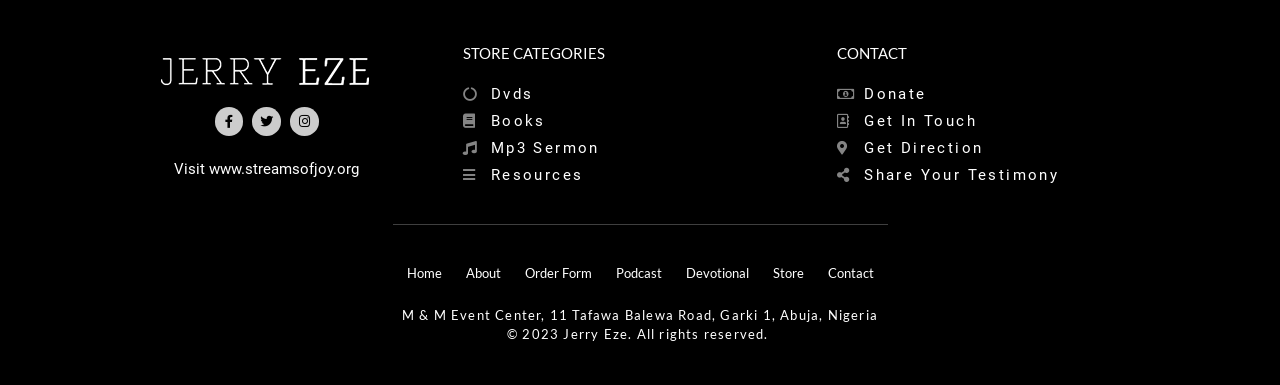Could you specify the bounding box coordinates for the clickable section to complete the following instruction: "Get in touch"?

[0.654, 0.28, 0.93, 0.351]